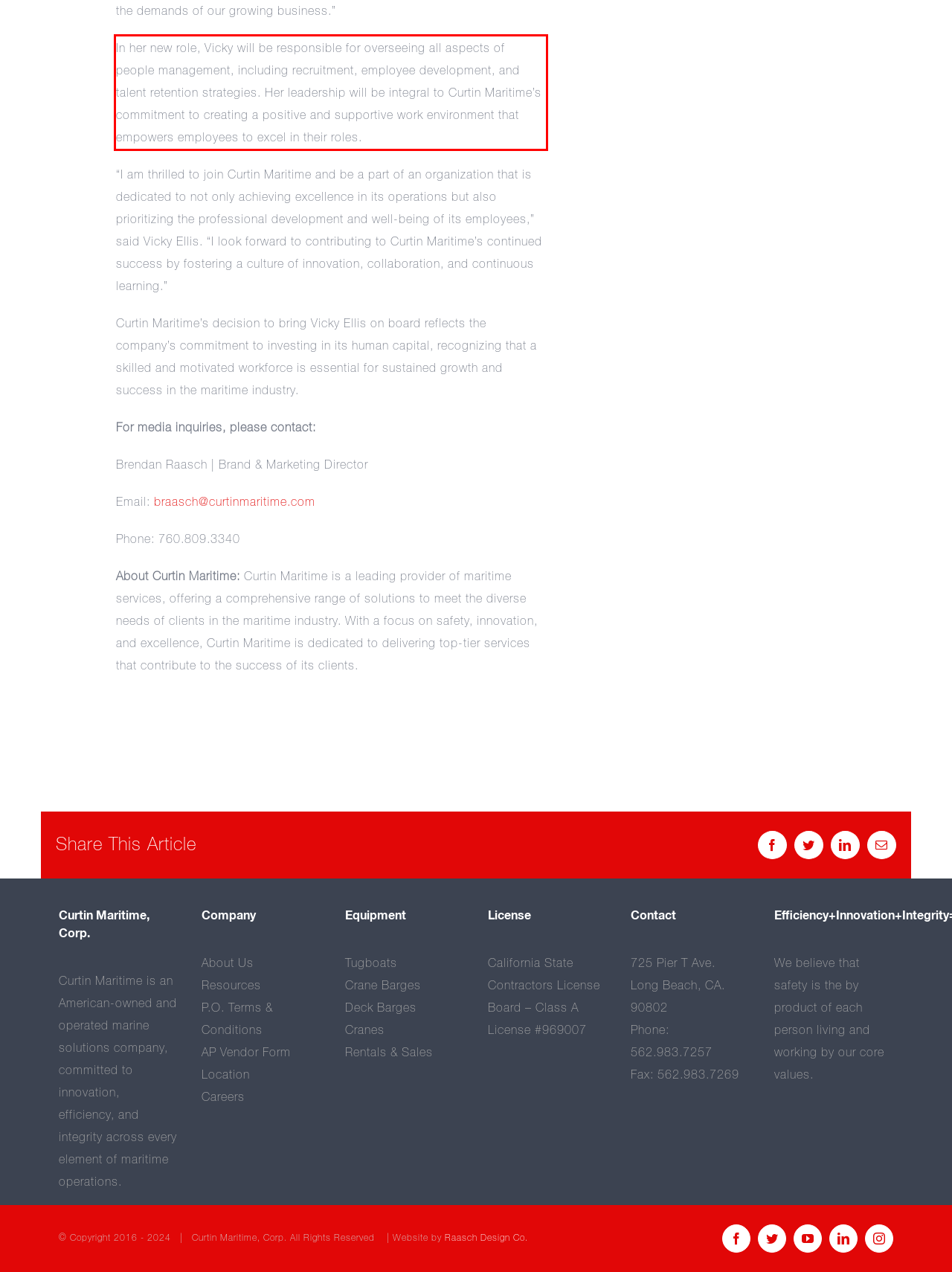You are given a screenshot showing a webpage with a red bounding box. Perform OCR to capture the text within the red bounding box.

In her new role, Vicky will be responsible for overseeing all aspects of people management, including recruitment, employee development, and talent retention strategies. Her leadership will be integral to Curtin Maritime’s commitment to creating a positive and supportive work environment that empowers employees to excel in their roles.